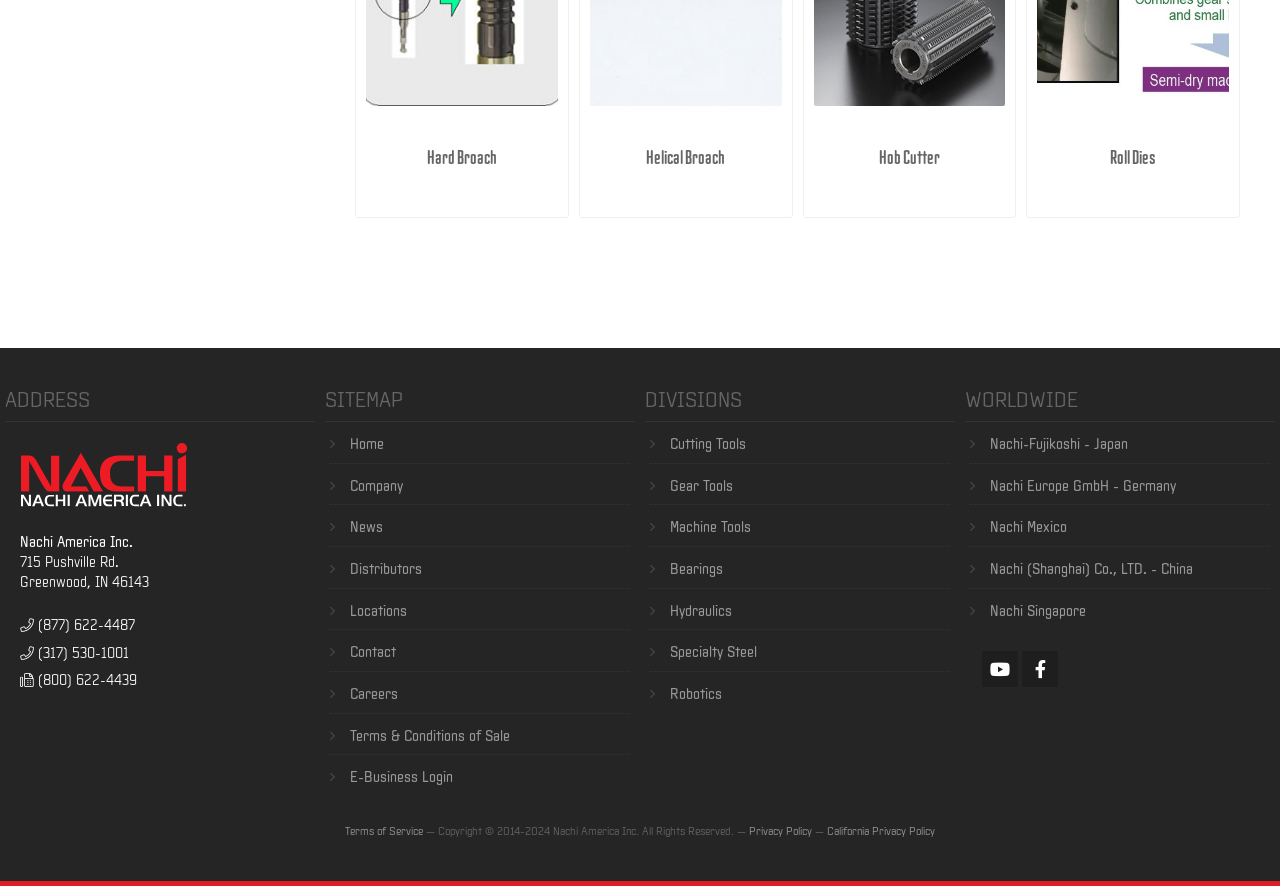Answer the question with a brief word or phrase:
What is the company name?

Nachi America Inc.